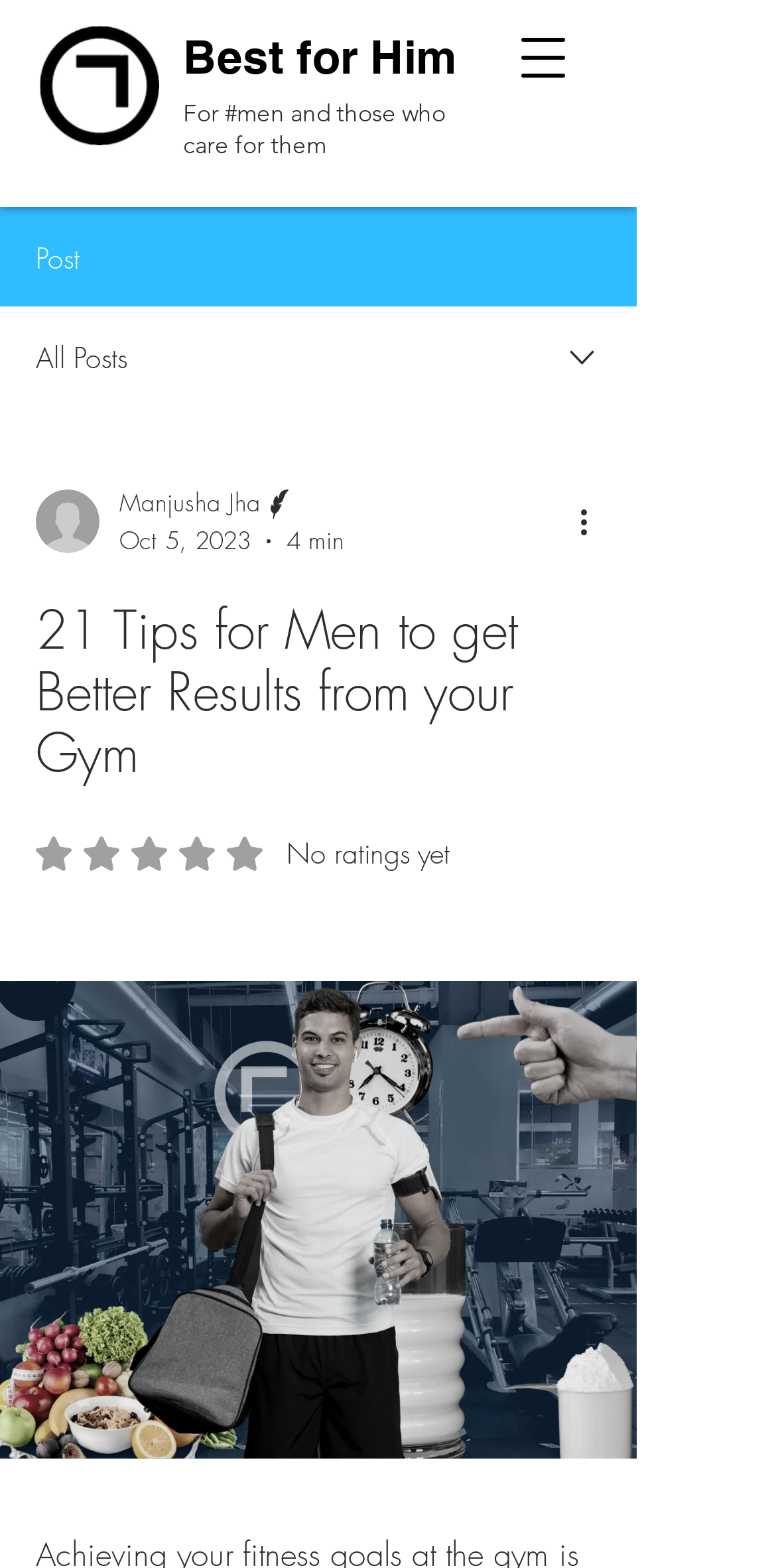Provide a brief response in the form of a single word or phrase:
What is the topic of the article?

Gym results for men